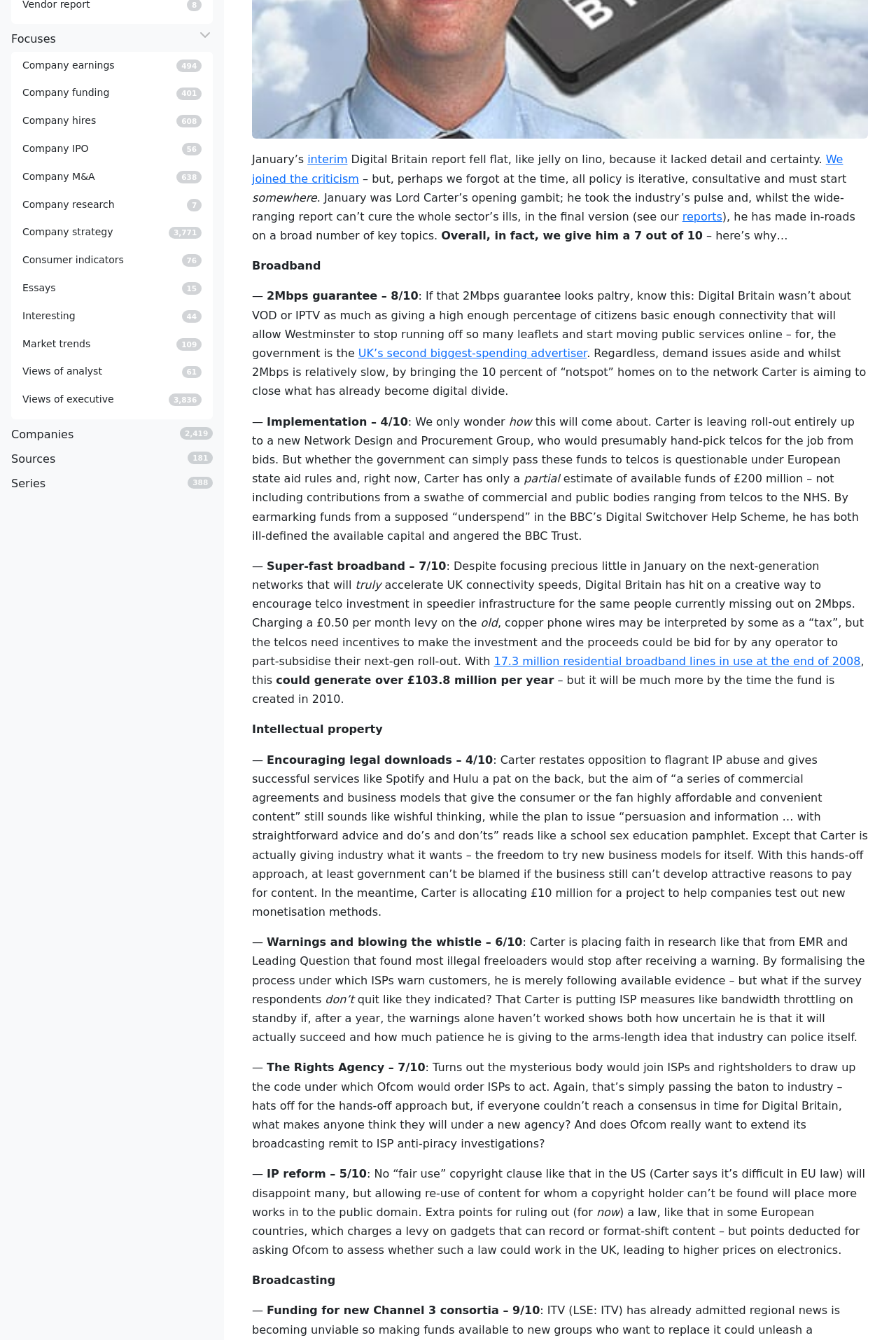Locate the bounding box of the UI element with the following description: "We joined the criticism".

[0.281, 0.114, 0.941, 0.138]